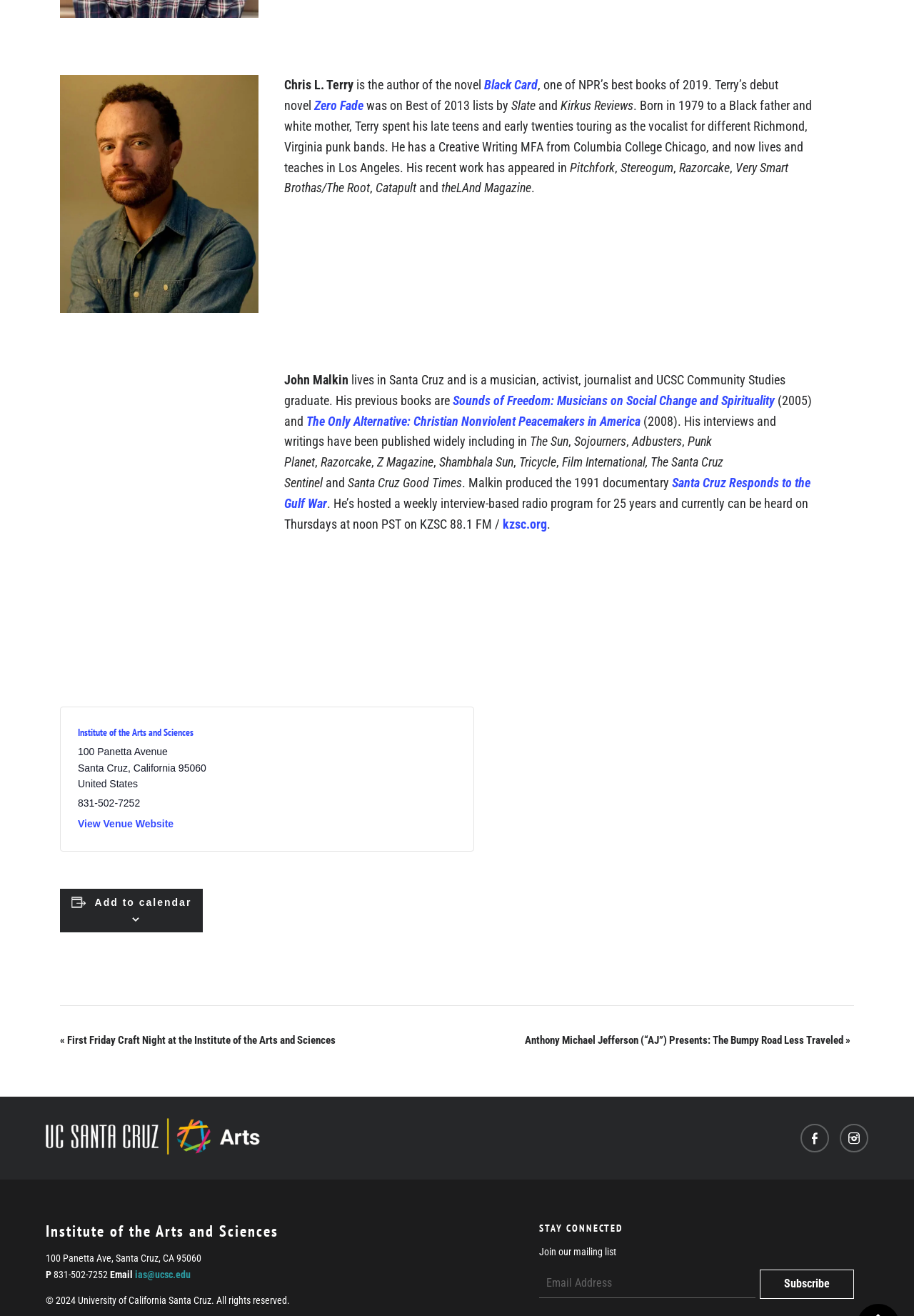Where is John Malkin from?
Analyze the image and deliver a detailed answer to the question.

According to the webpage, John Malkin lives in Santa Cruz and is a musician, activist, journalist, and UCSC Community Studies graduate, indicating that he is from Santa Cruz.